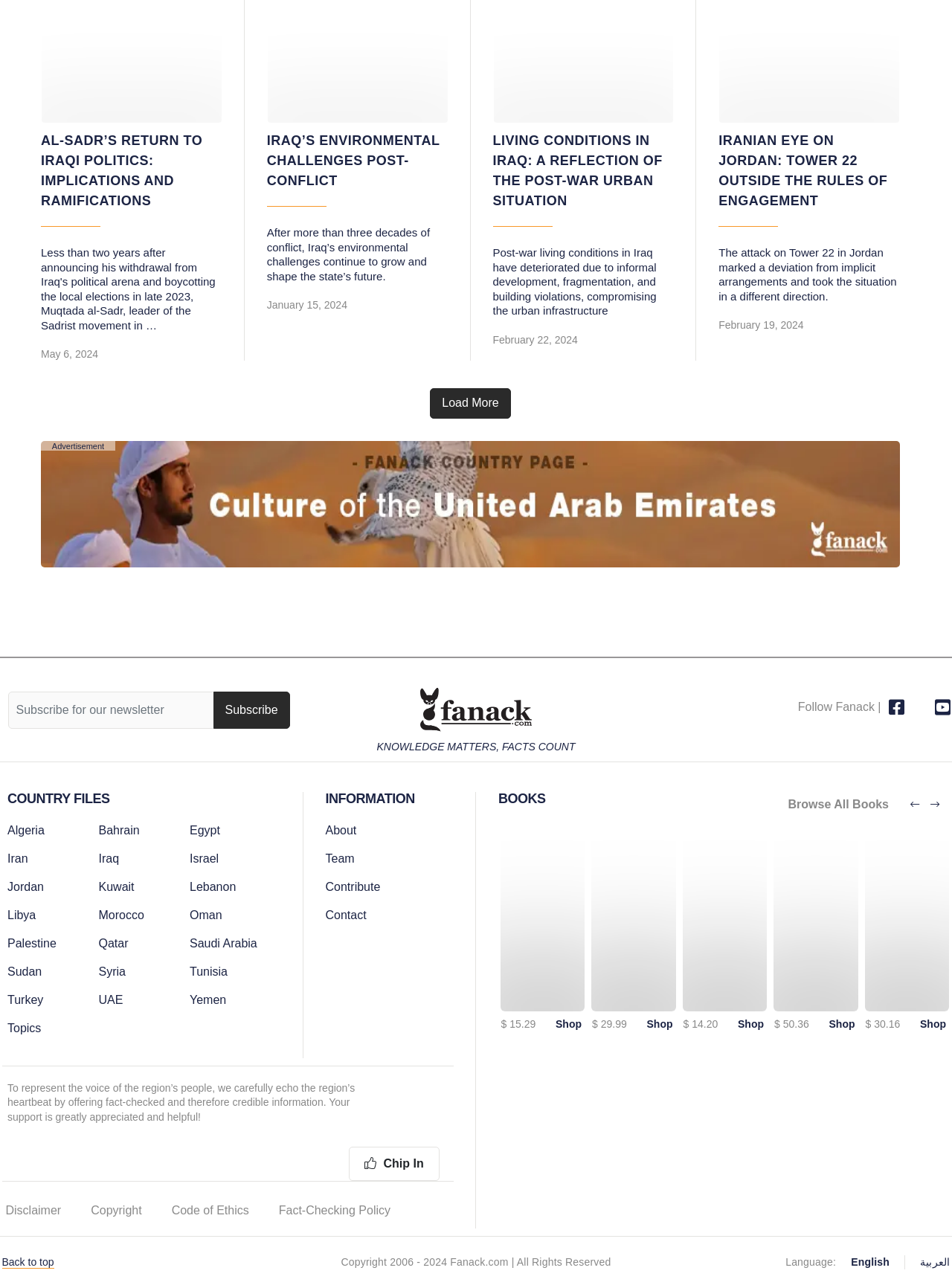What is the purpose of Fanack?
From the image, respond using a single word or phrase.

To represent the voice of the region’s people